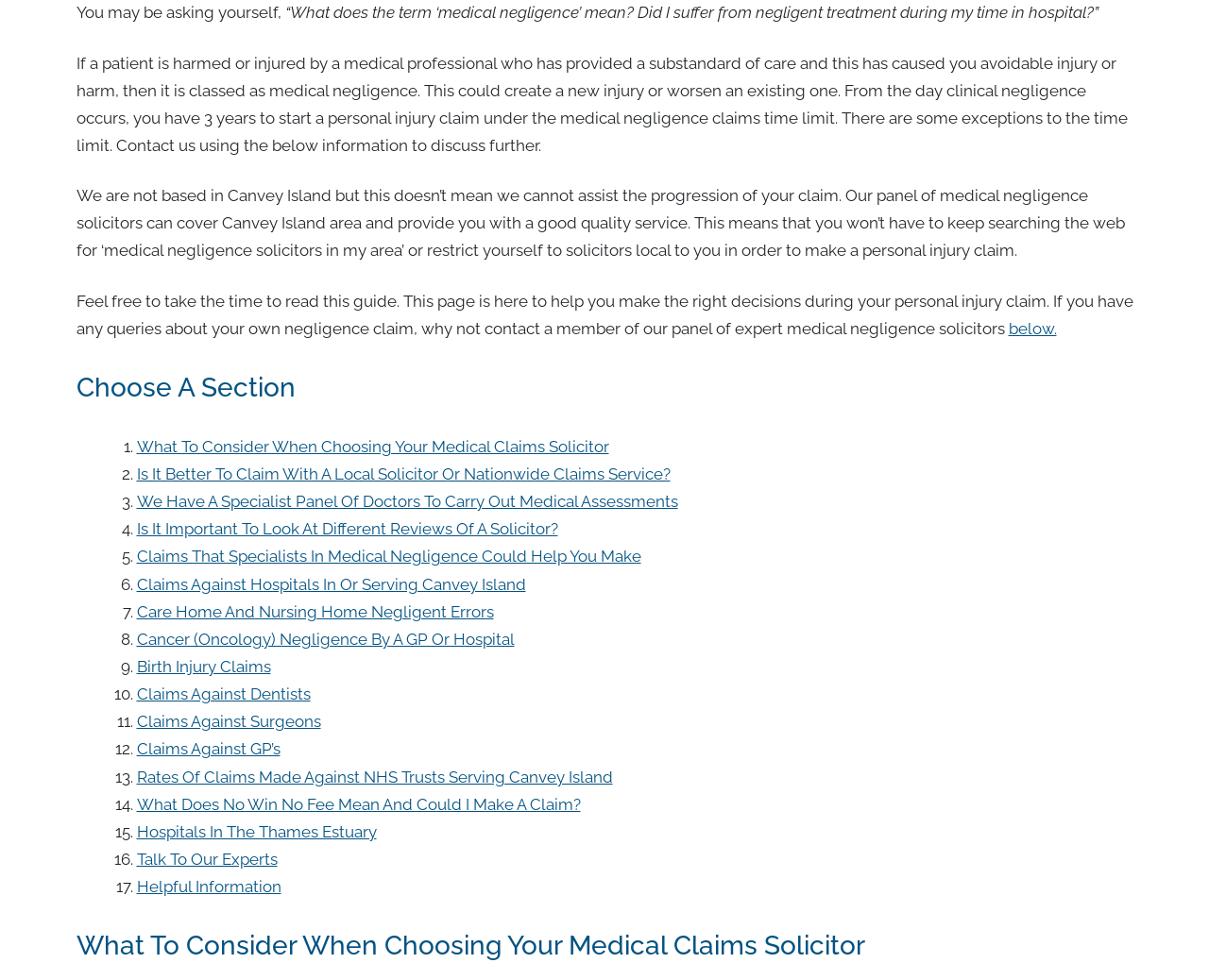Kindly determine the bounding box coordinates of the area that needs to be clicked to fulfill this instruction: "Click 'What To Consider When Choosing Your Medical Claims Solicitor'".

[0.113, 0.446, 0.504, 0.465]